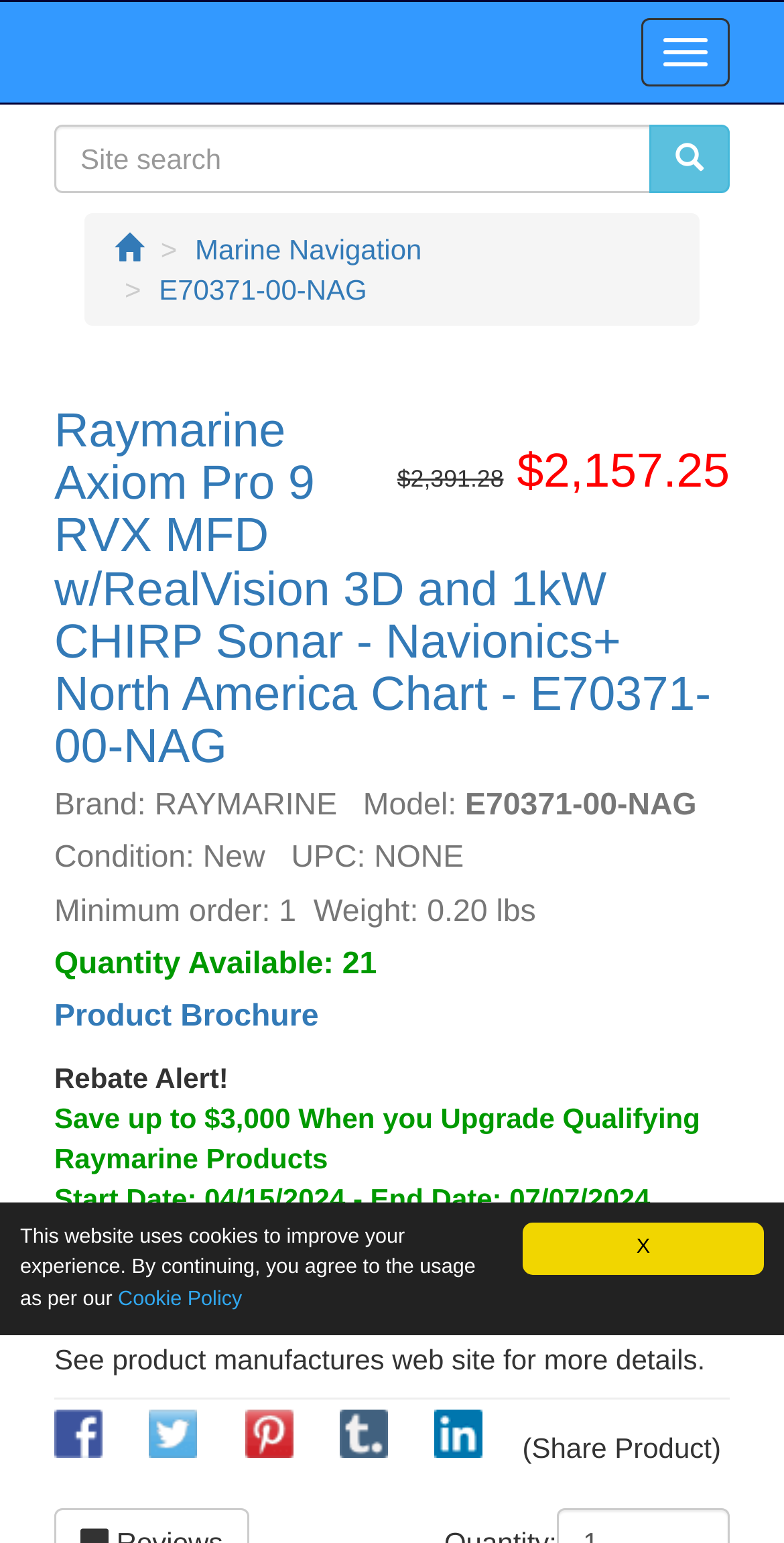How many products are available?
Look at the screenshot and give a one-word or phrase answer.

21